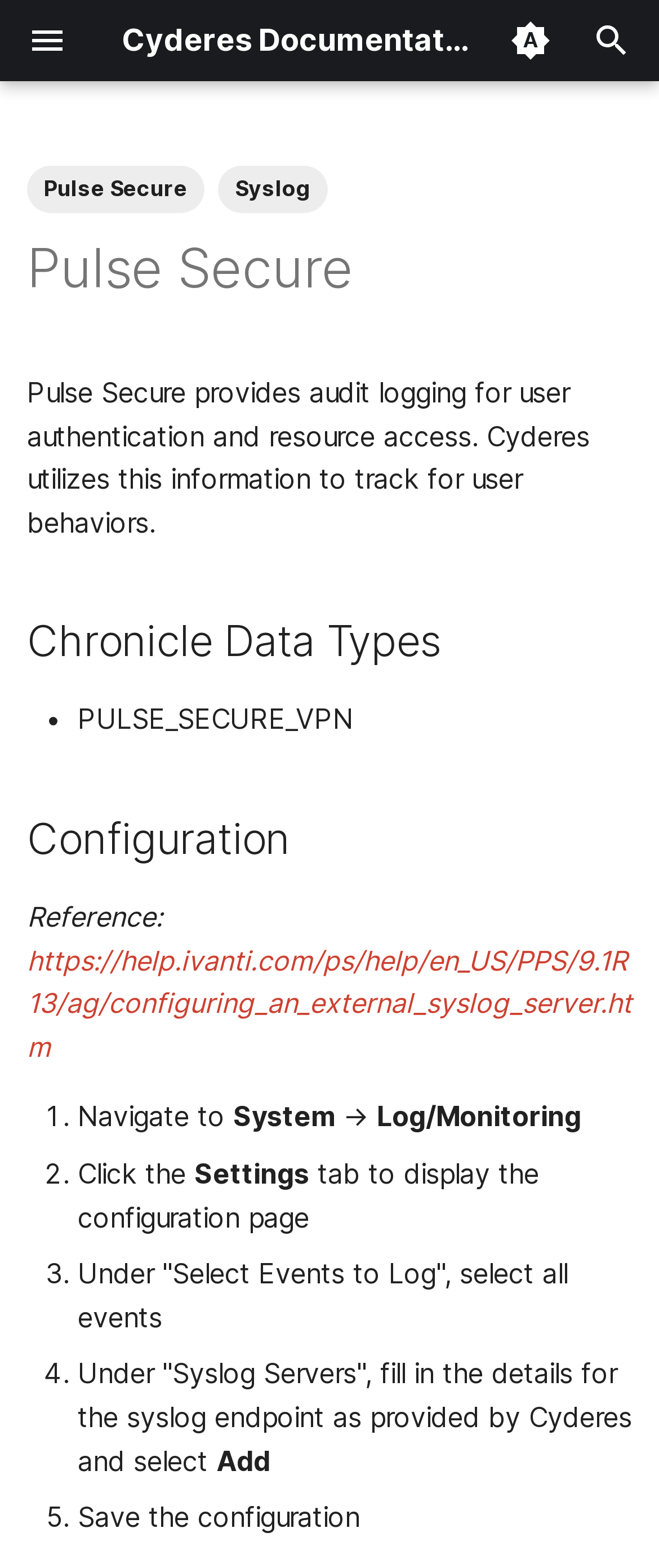What is the purpose of Pulse Secure?
Provide a fully detailed and comprehensive answer to the question.

According to the webpage, Pulse Secure provides audit logging for user authentication and resource access, which is utilized by Cyderes to track user behaviors.